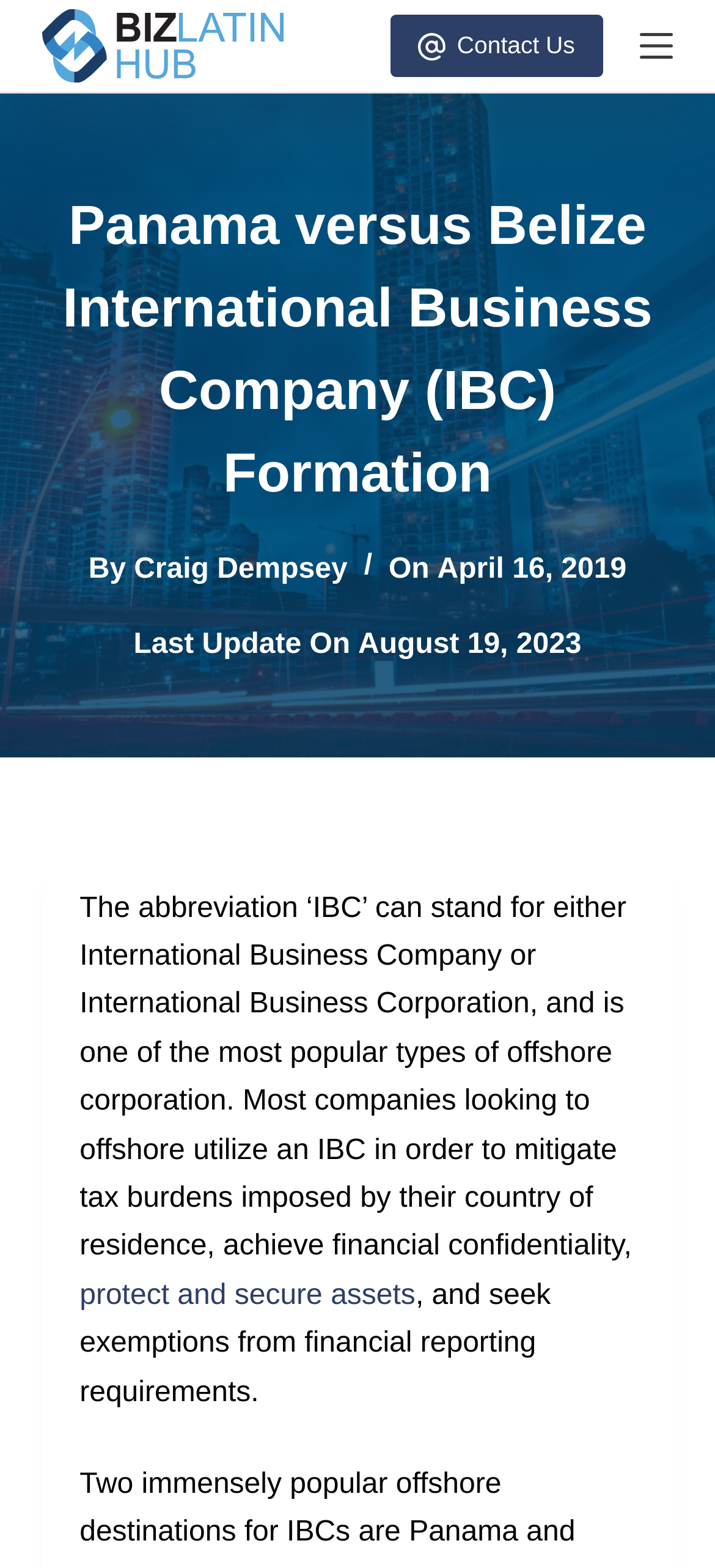Locate the bounding box of the UI element based on this description: "Talia". Provide four float numbers between 0 and 1 as [left, top, right, bottom].

None